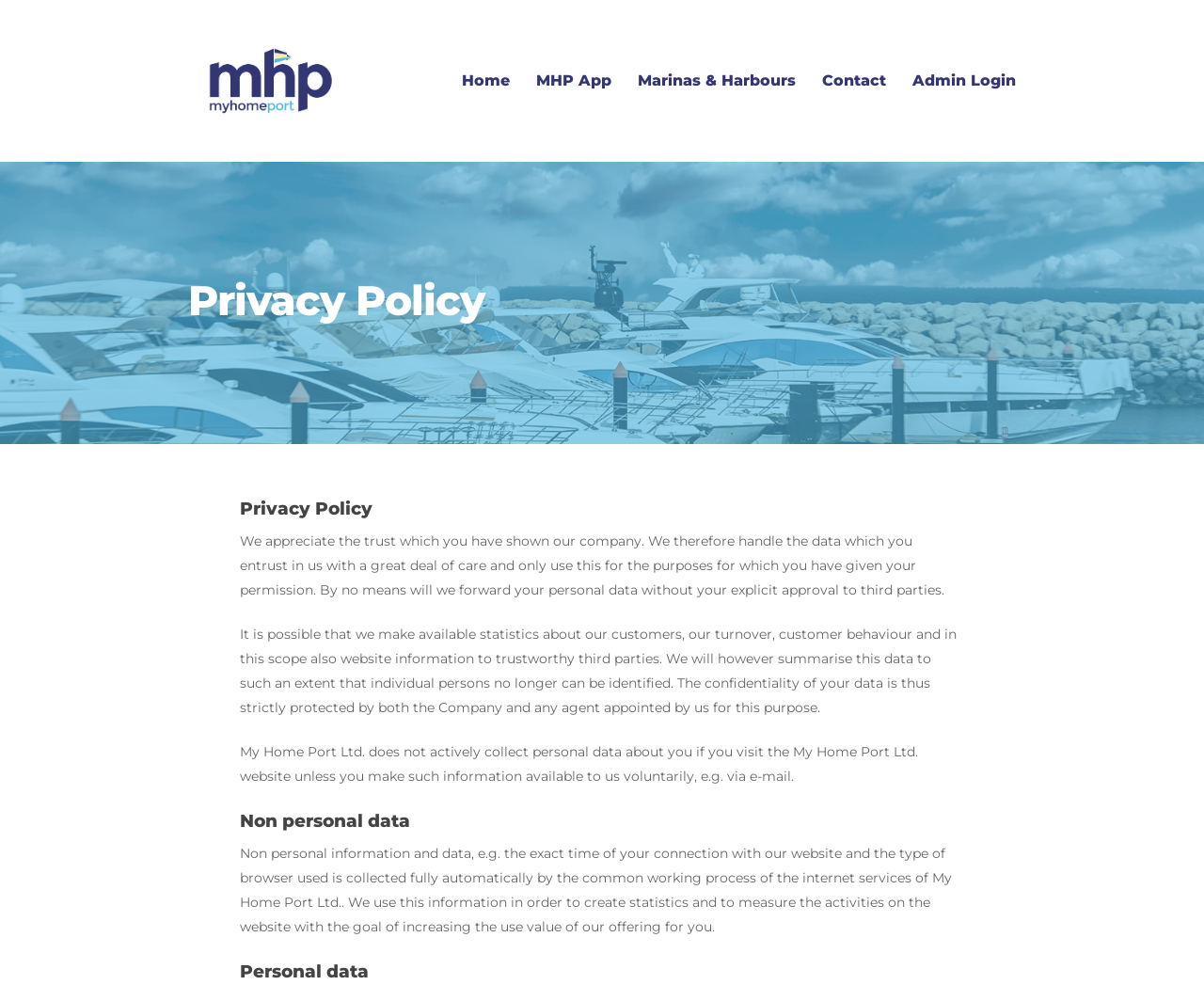What is the name of the company?
From the image, respond with a single word or phrase.

My Home Port Ltd.